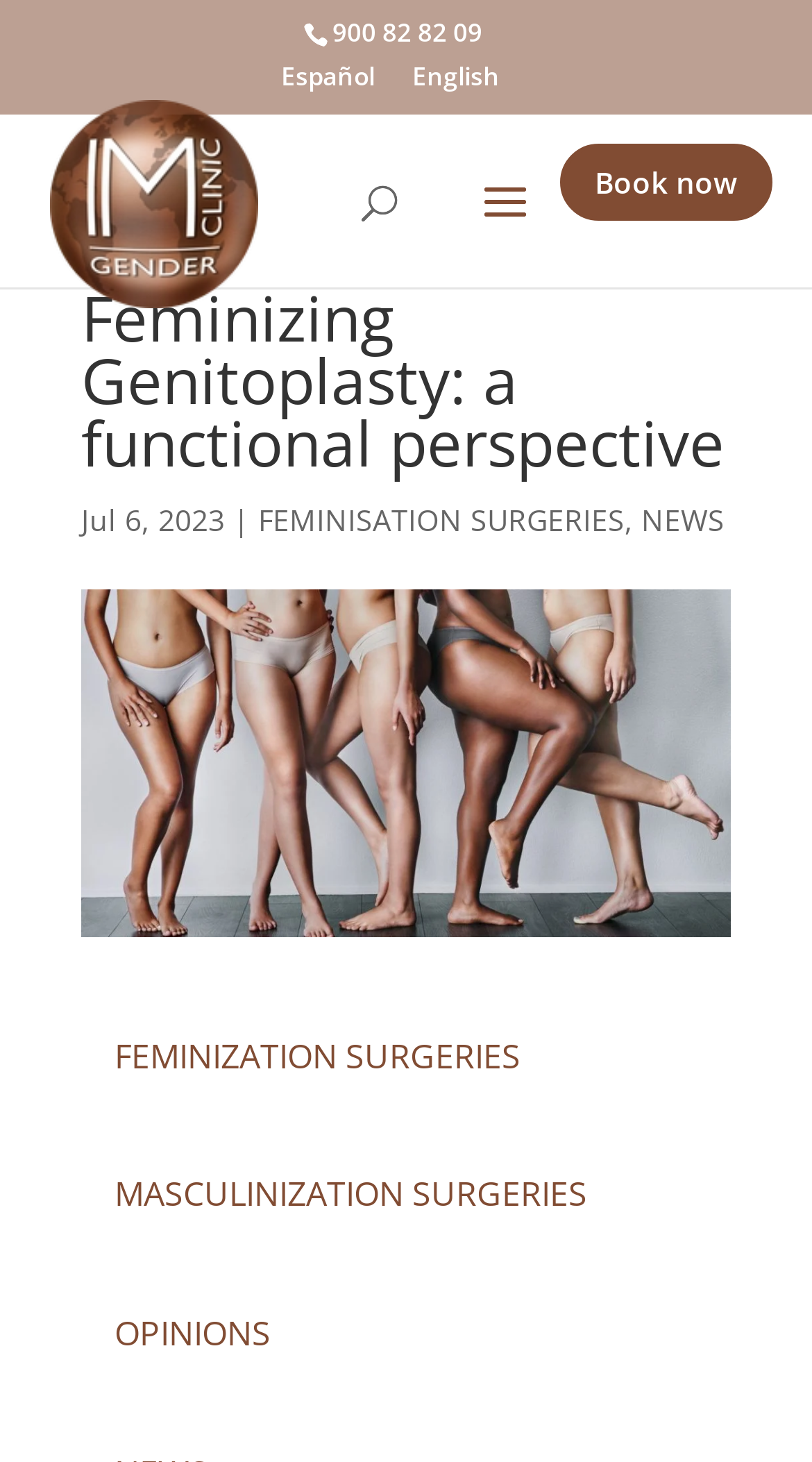Locate and provide the bounding box coordinates for the HTML element that matches this description: "Shop".

None